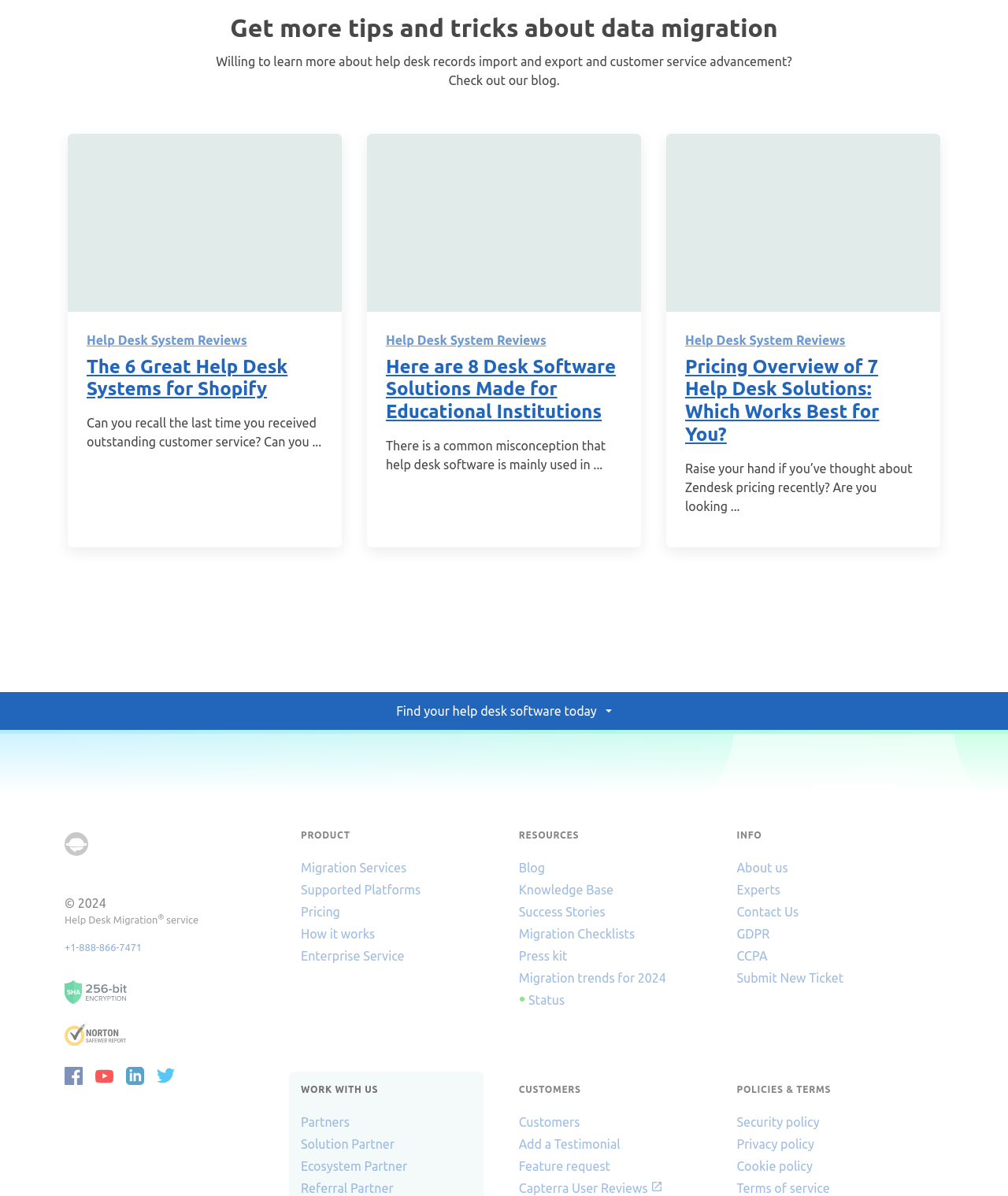How many headings are there on the webpage?
Answer the question using a single word or phrase, according to the image.

5